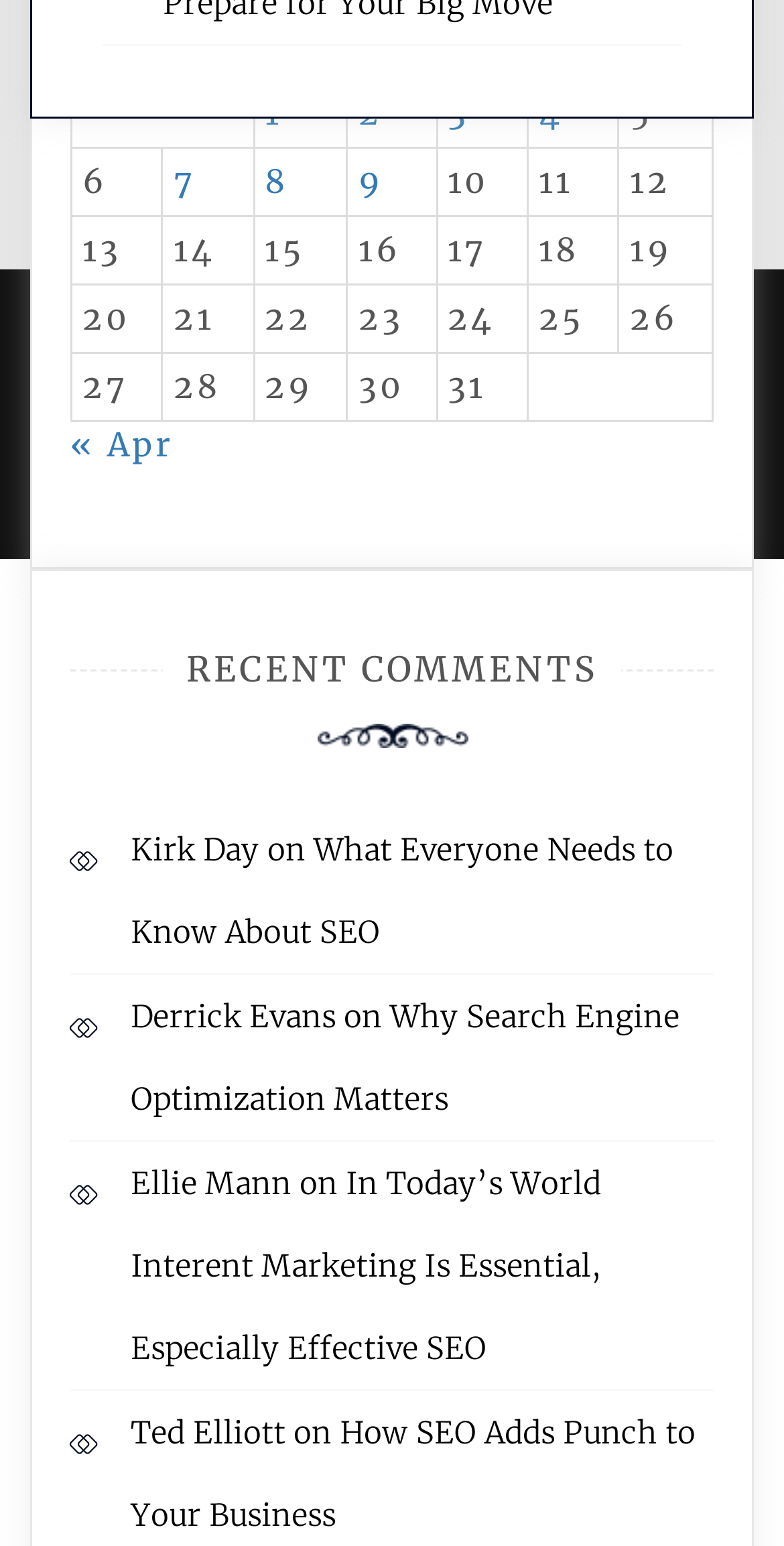What is the title of the section below the table?
Can you give a detailed and elaborate answer to the question?

By looking at the heading below the table, we can see that it is titled 'RECENT COMMENTS', which suggests that this section contains a list of recent comments.